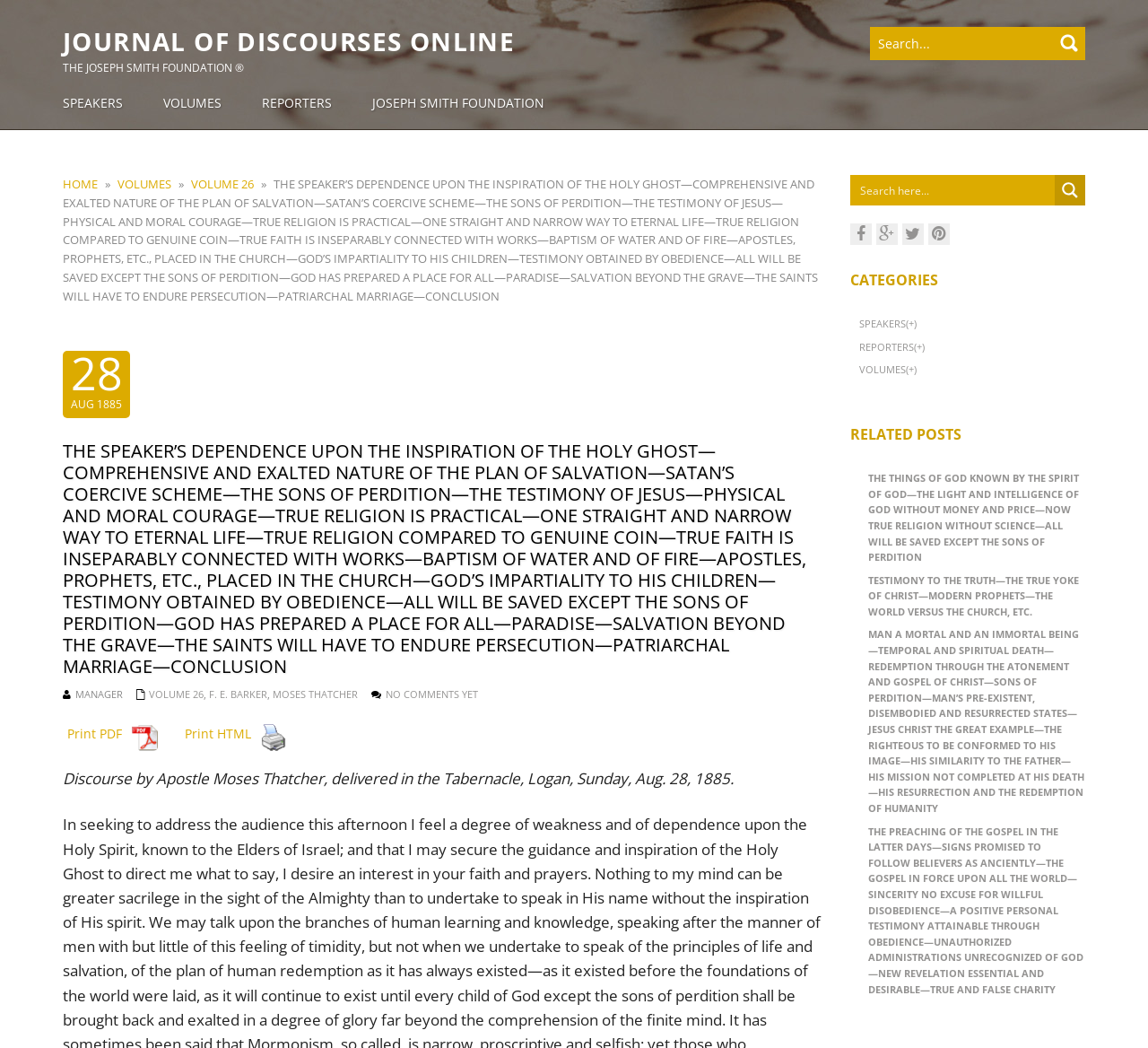Please identify the bounding box coordinates of the clickable area that will allow you to execute the instruction: "Read the discourse by Apostle Moses Thatcher".

[0.055, 0.733, 0.639, 0.753]